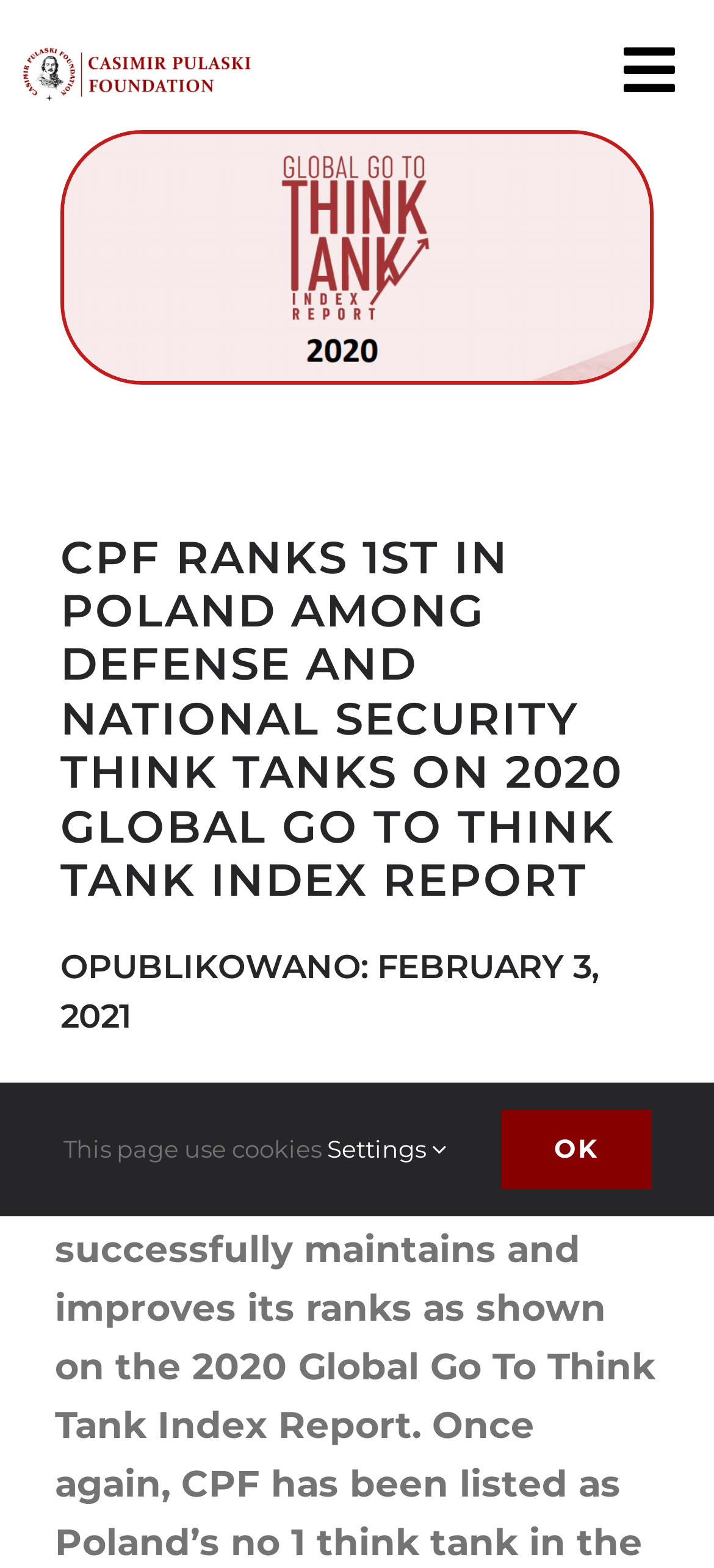Locate the bounding box coordinates of the clickable area needed to fulfill the instruction: "Go to the news page".

[0.0, 0.104, 1.0, 0.164]